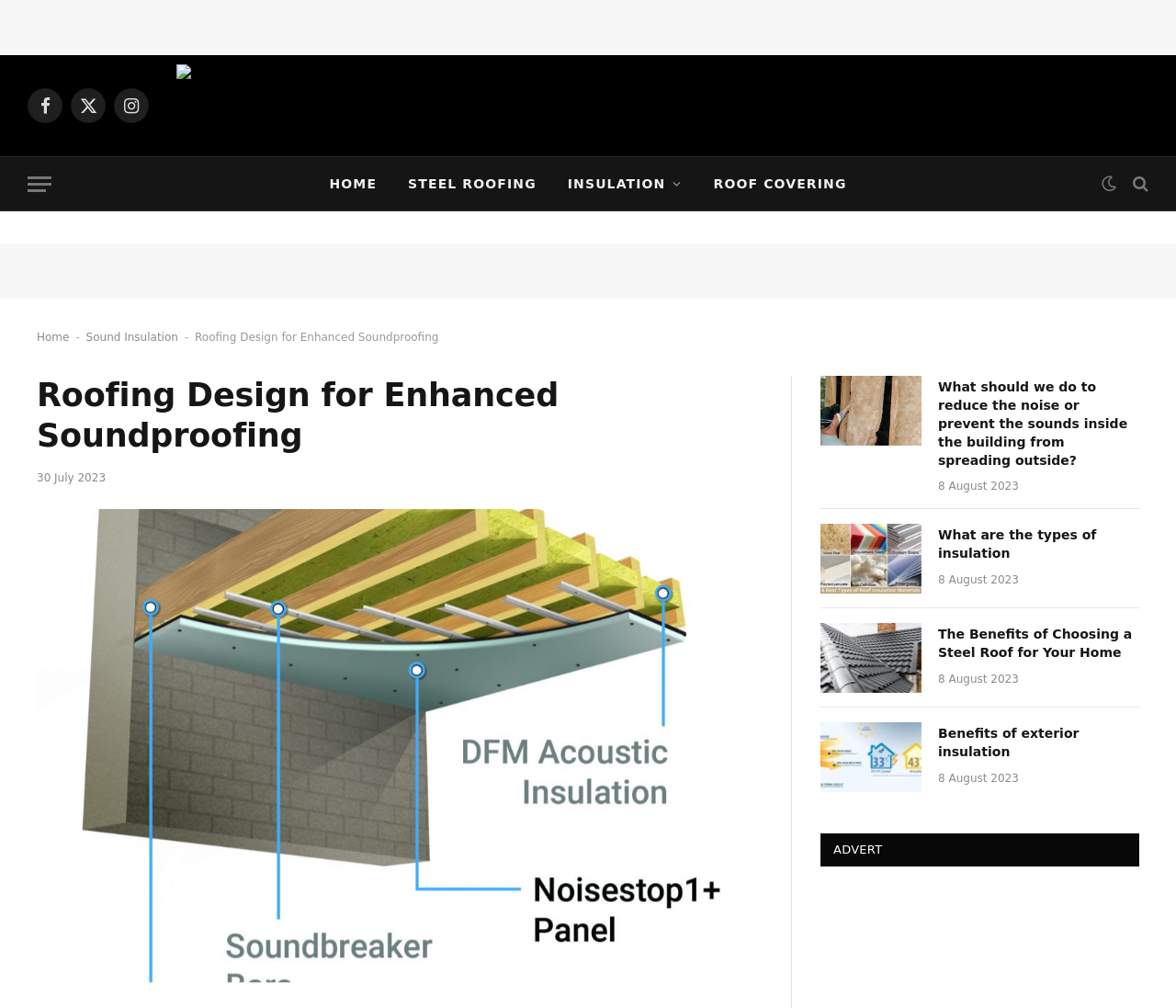Reply to the question with a single word or phrase:
How many articles are featured on this webpage?

4